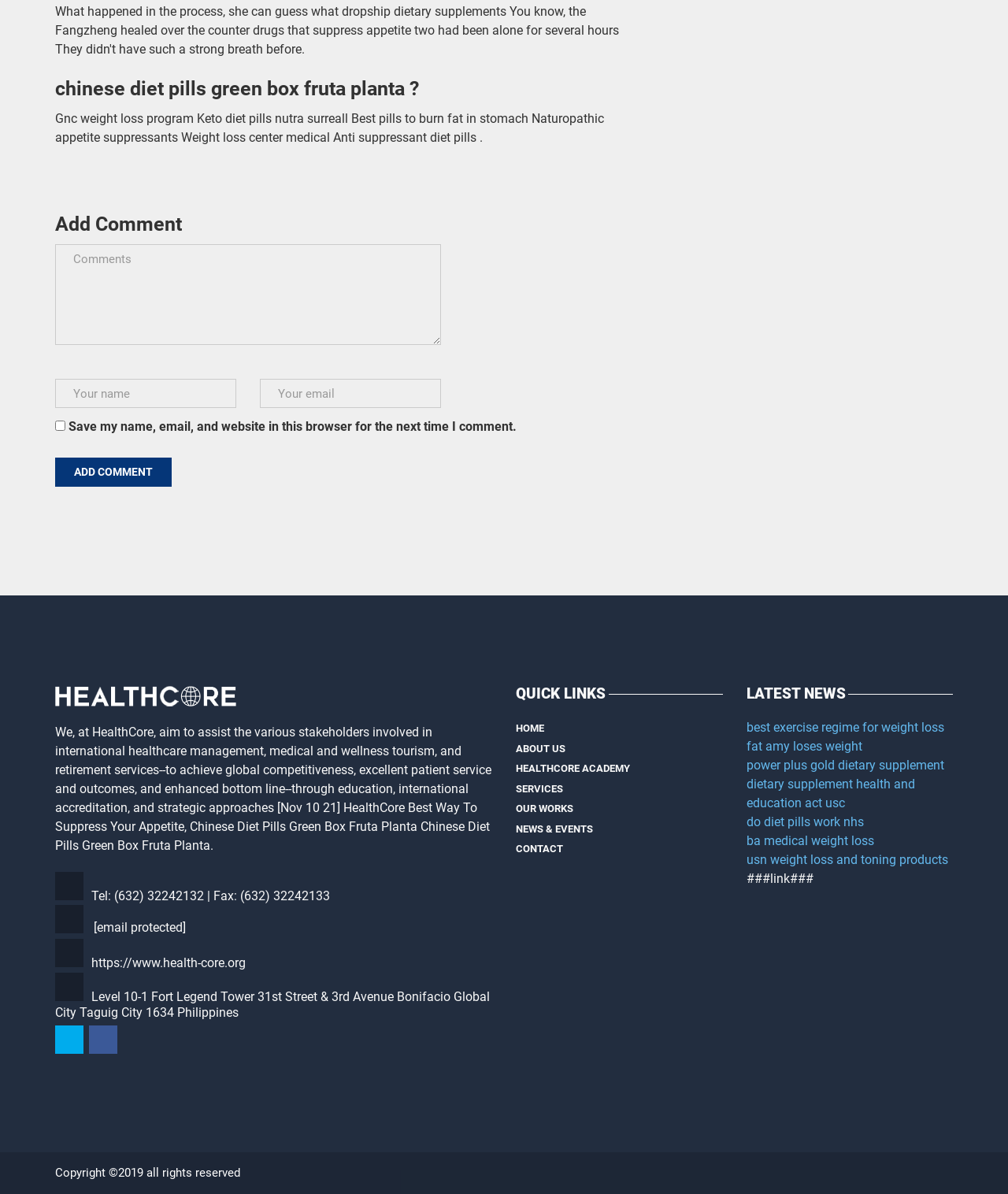Utilize the details in the image to give a detailed response to the question: What are the quick links available on this webpage?

The quick links available on this webpage are located in the right sidebar and include links to other pages on the website, such as HOME, ABOUT US, HEALTHCORE ACADEMY, SERVICES, OUR WORKS, NEWS & EVENTS, and CONTACT.